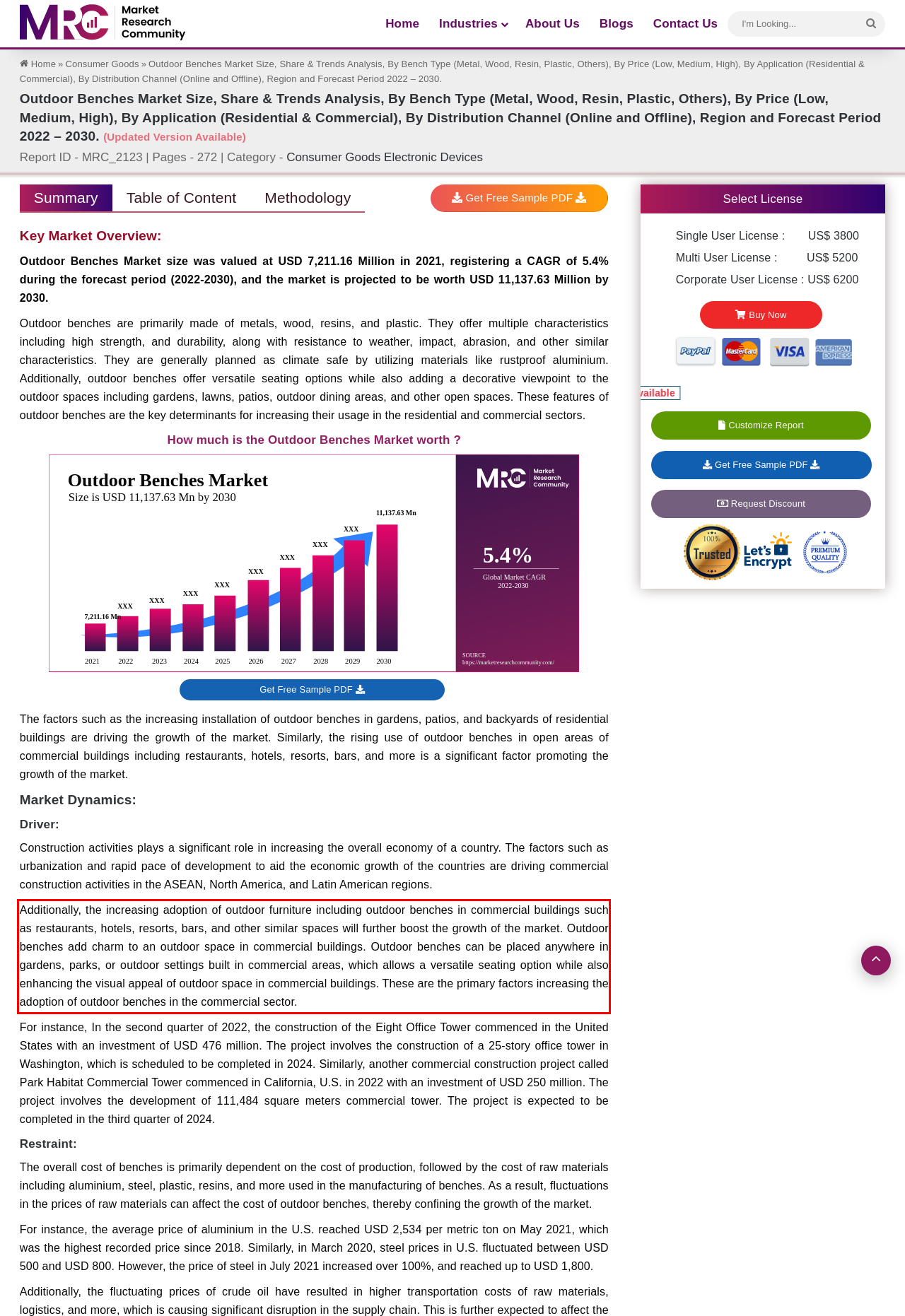Please identify and extract the text content from the UI element encased in a red bounding box on the provided webpage screenshot.

Additionally, the increasing adoption of outdoor furniture including outdoor benches in commercial buildings such as restaurants, hotels, resorts, bars, and other similar spaces will further boost the growth of the market. Outdoor benches add charm to an outdoor space in commercial buildings. Outdoor benches can be placed anywhere in gardens, parks, or outdoor settings built in commercial areas, which allows a versatile seating option while also enhancing the visual appeal of outdoor space in commercial buildings. These are the primary factors increasing the adoption of outdoor benches in the commercial sector.